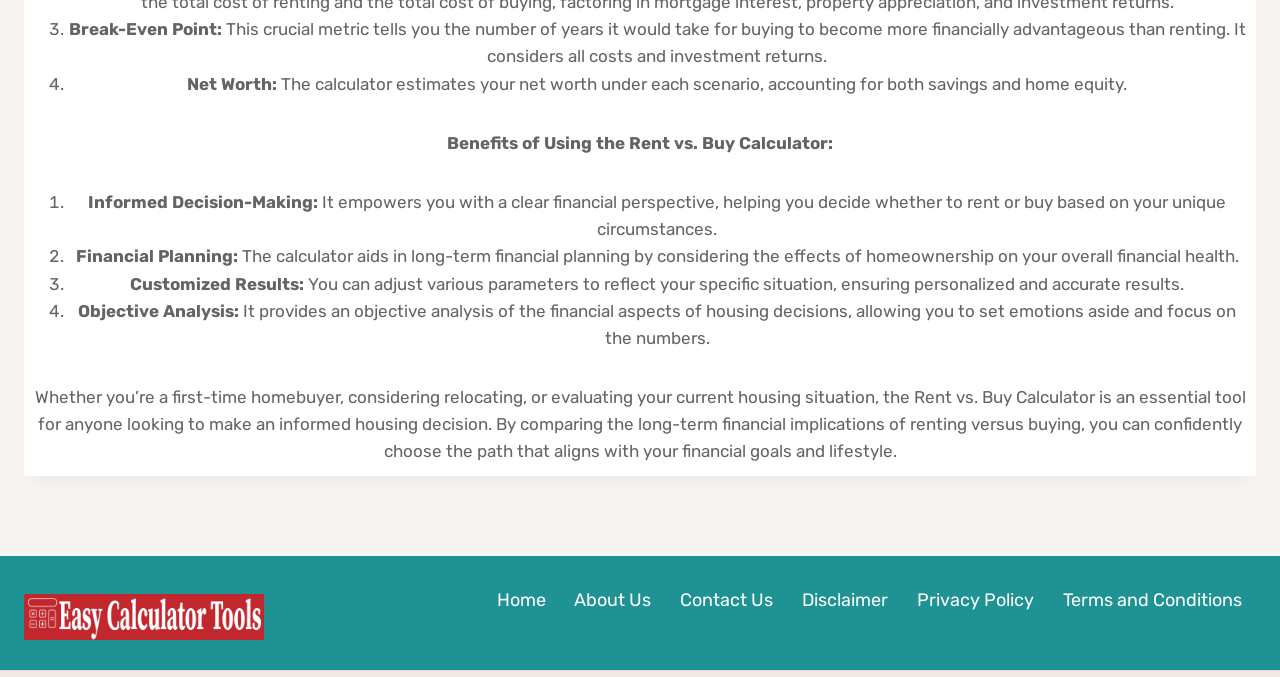What is the break-even point in the context of renting vs. buying?
Could you please answer the question thoroughly and with as much detail as possible?

The break-even point is a crucial metric that tells you the number of years it would take for buying to become more financially advantageous than renting, considering all costs and investment returns.